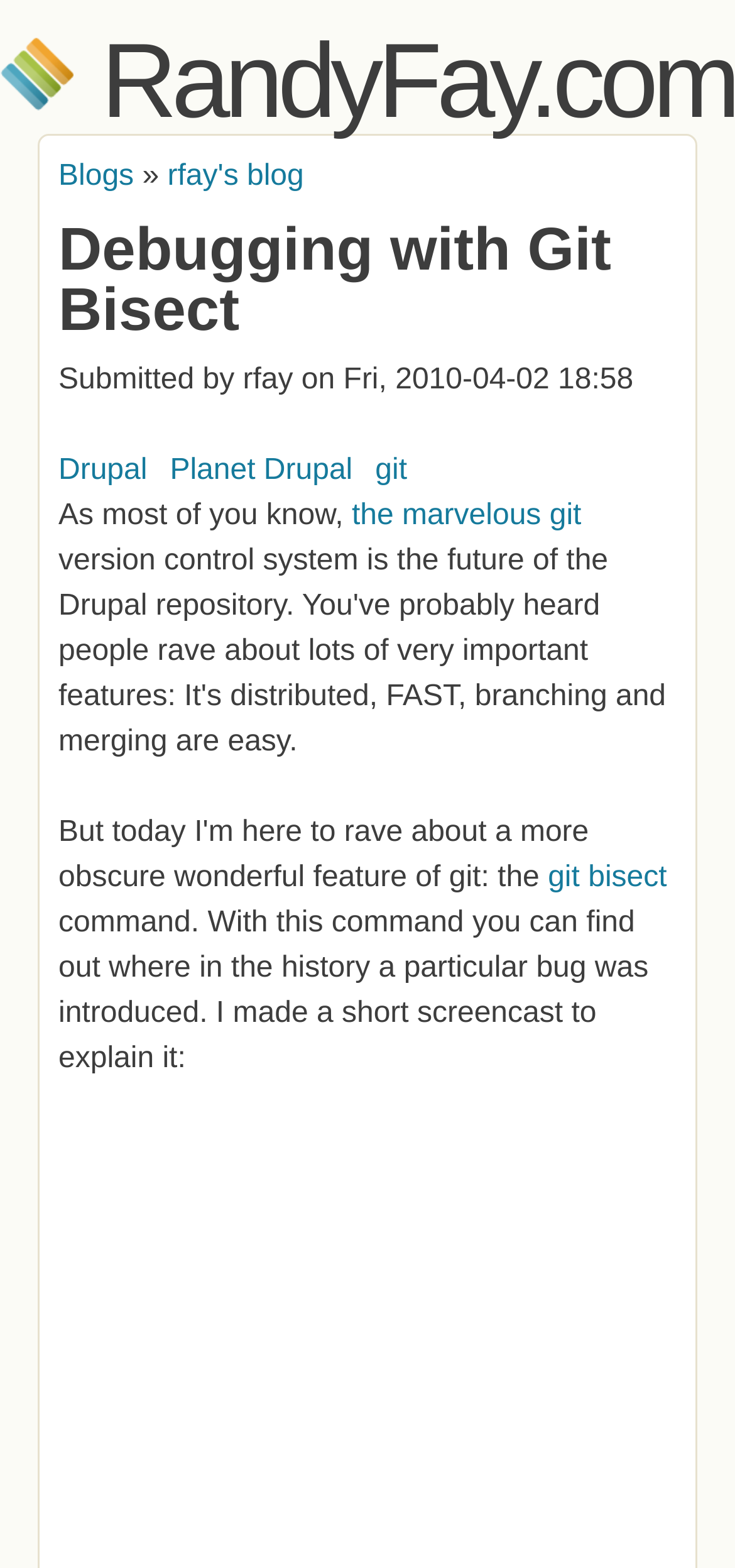Describe every aspect of the webpage comprehensively.

The webpage is about debugging with Git Bisect, a command that helps find where a particular bug was introduced in the history. At the top left, there is a link to skip to the main content. Below it, there is a layout table that spans the entire width of the page. Within this table, there is a link to RandyFay.com, accompanied by an image, on the top left. Next to it, there is a heading that also reads "RandyFay.com". 

On the top right, there is a navigation section that displays the current location, "You are here", with links to "Blogs" and "rfay's blog". Below this navigation section, there is a header that contains the title of the page, "Debugging with Git Bisect". 

Under the title, there is a section that displays the author's name, "rfay", and the date the article was submitted, "Fri, 2010-04-02 18:58". On the same level, there are links to "Drupal", "Planet Drupal", and "git". 

The main content of the page starts with a paragraph of text that explains the purpose of the Git Bisect command. There are links to "the marvelous git" and "git bisect" within the text. The paragraph is followed by a description of a screencast that explains the command in more detail.